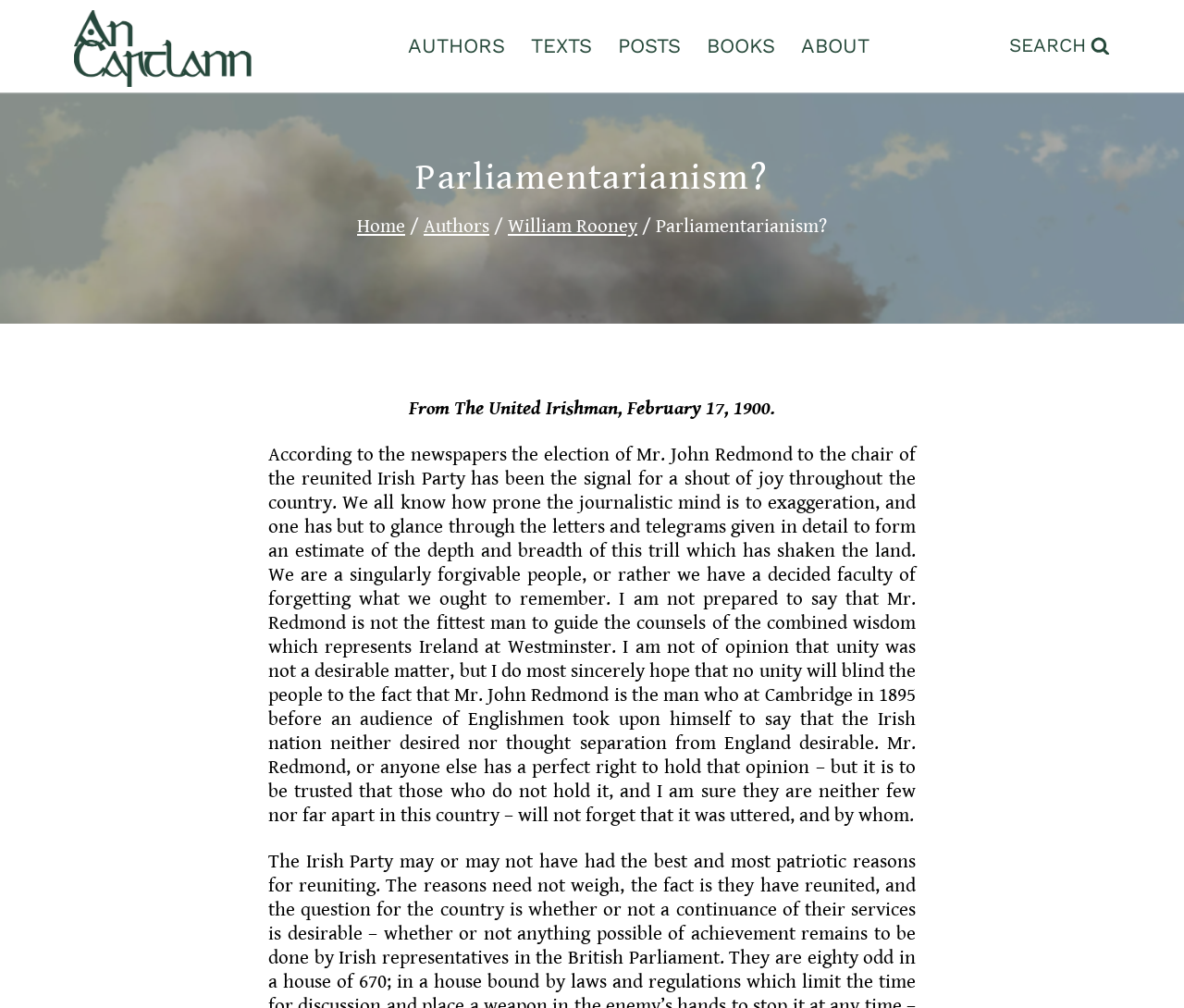What is the date mentioned in the article?
Please provide a single word or phrase as your answer based on the screenshot.

February 17, 1900